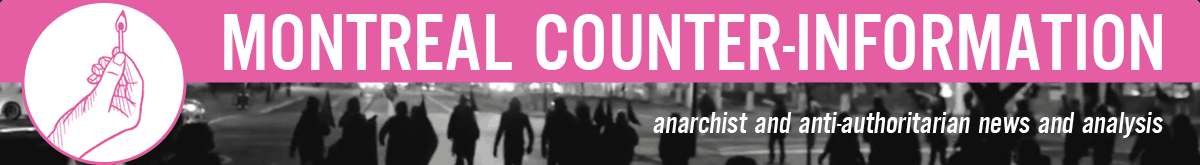Break down the image and provide a full description, noting any significant aspects.

The image features the banner for "Montréal Counter-information," characterized by a striking graphic design. At the left, a hand holds a lit match, symbolizing igniting ideas and resistance. The background is a faded black-and-white depiction of a group of individuals, suggesting a sense of community and activism. Bold pink text states "MONTREAL COUNTER-INFORMATION," while a smaller caption below reads "anarchist and anti-authoritarian news and analysis." This visual representation effectively captures the essence of the platform, emphasizing its commitment to providing alternative narratives and analysis on socio-political issues.